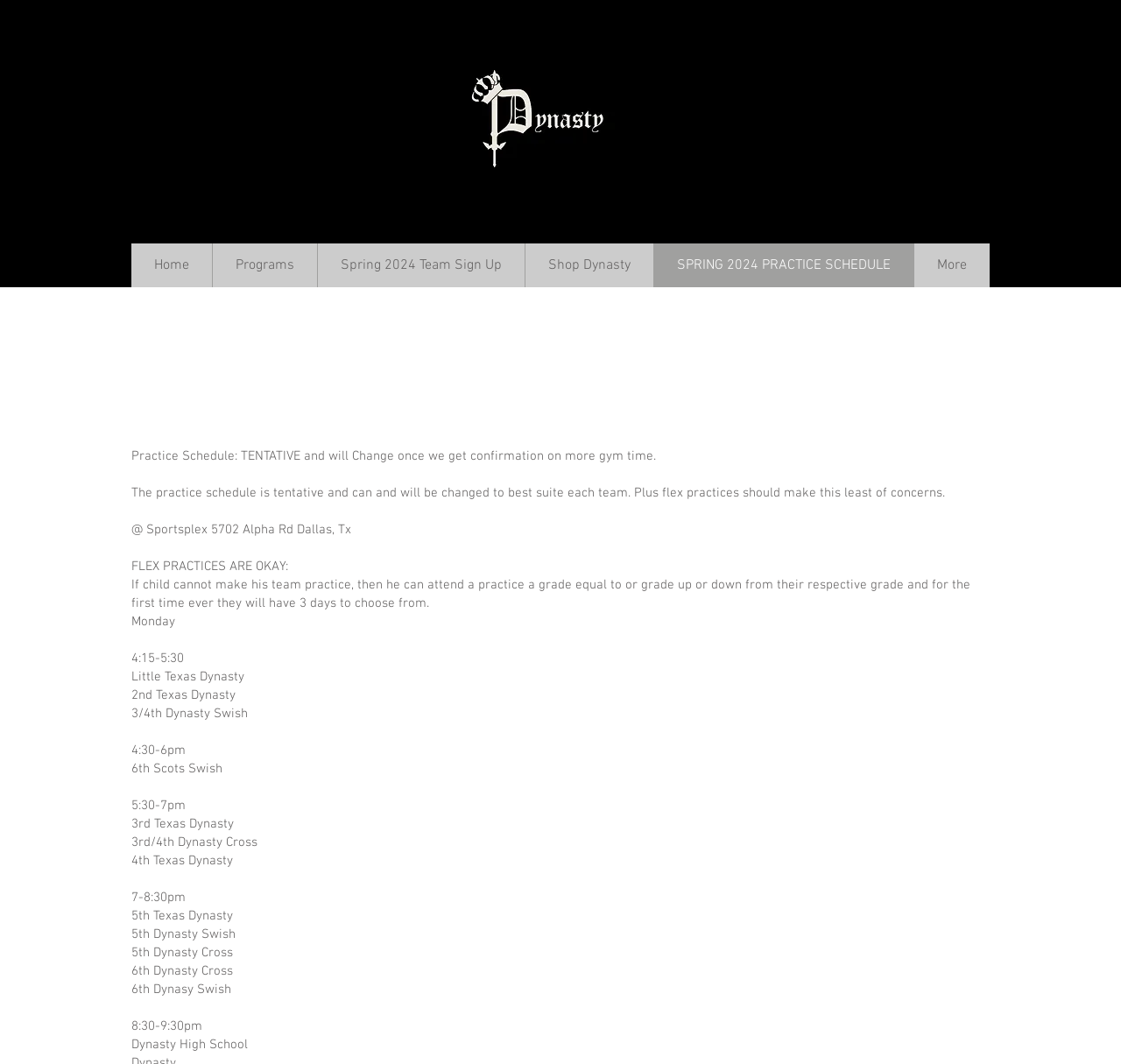What is the duration of the flex practices?
From the image, respond using a single word or phrase.

3 days